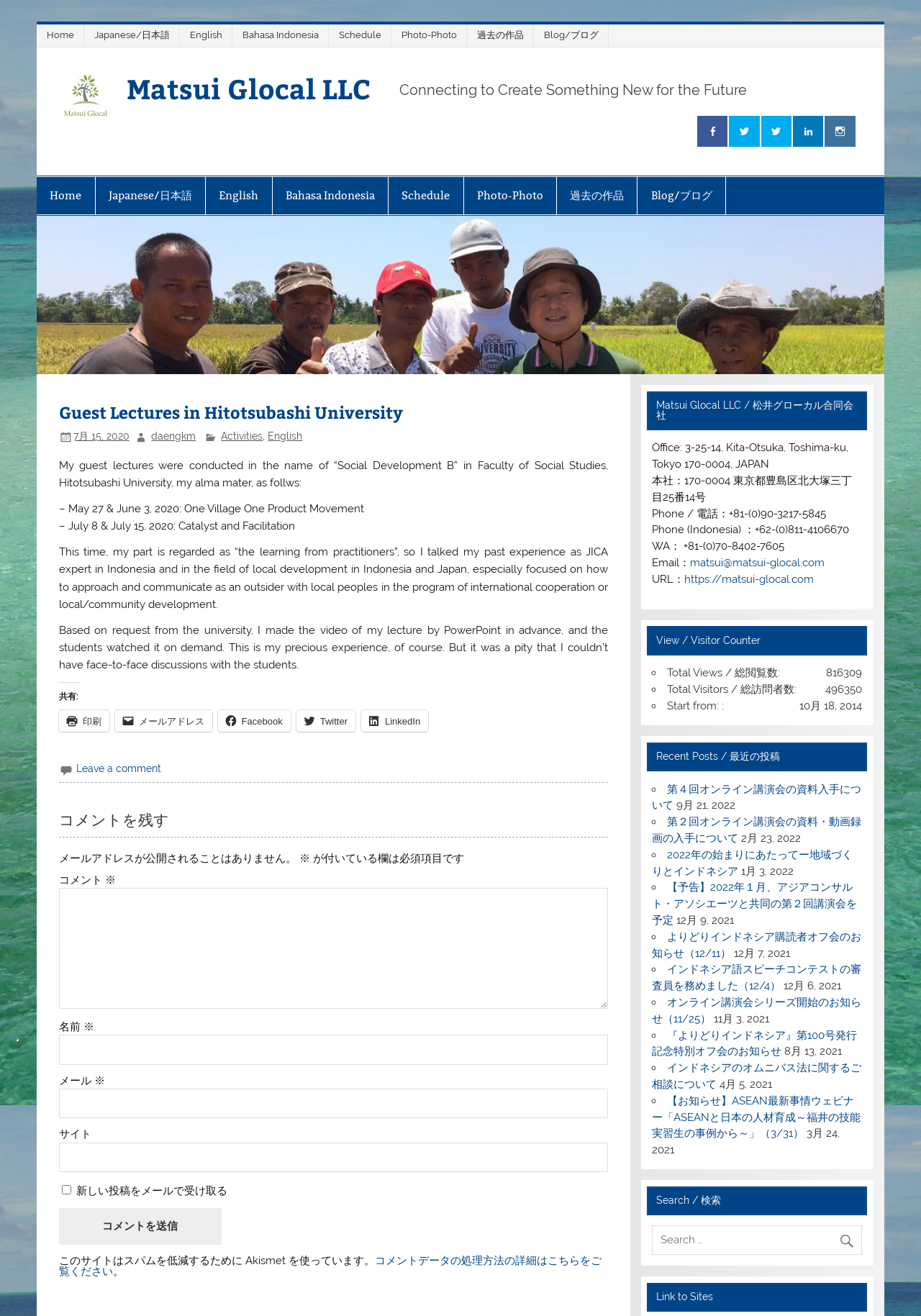Describe all the key features of the webpage in detail.

This webpage is about Matsui Glocal LLC, a company that provides services related to international cooperation and local development. The page has a navigation menu at the top with links to different sections, including Home, Japanese, English, Bahasa Indonesia, Schedule, Photo-Photo, and Blog.

Below the navigation menu, there is a logo of Matsui Glocal LLC, accompanied by a tagline "Connecting to Create Something New for the Future." On the right side of the logo, there are social media links to Facebook, Twitter, LinkedIn, and other platforms.

The main content of the page is an article about the guest lectures conducted by the company's representative at Hitotsubashi University. The article is divided into sections, with headings and paragraphs of text. The first section introduces the guest lectures, which were conducted in the name of "Social Development B" in the Faculty of Social Studies at Hitotsubashi University. The lectures were held on May 27 and June 3, 2020, and covered topics such as One Village One Product Movement and Catalyst and Facilitation.

The article also includes a section where the representative shares their experience of creating a video lecture by PowerPoint in advance, which was watched by the students on demand. The representative expresses their regret at not being able to have face-to-face discussions with the students.

At the bottom of the page, there is a section for leaving comments, with fields for name, email, and website. There is also a checkbox to receive notifications of new posts by email.

On the right side of the page, there is a sidebar with information about Matsui Glocal LLC, including the company's address, phone numbers, and email address. There is also a visitor counter that displays the total number of views and visitors to the site.